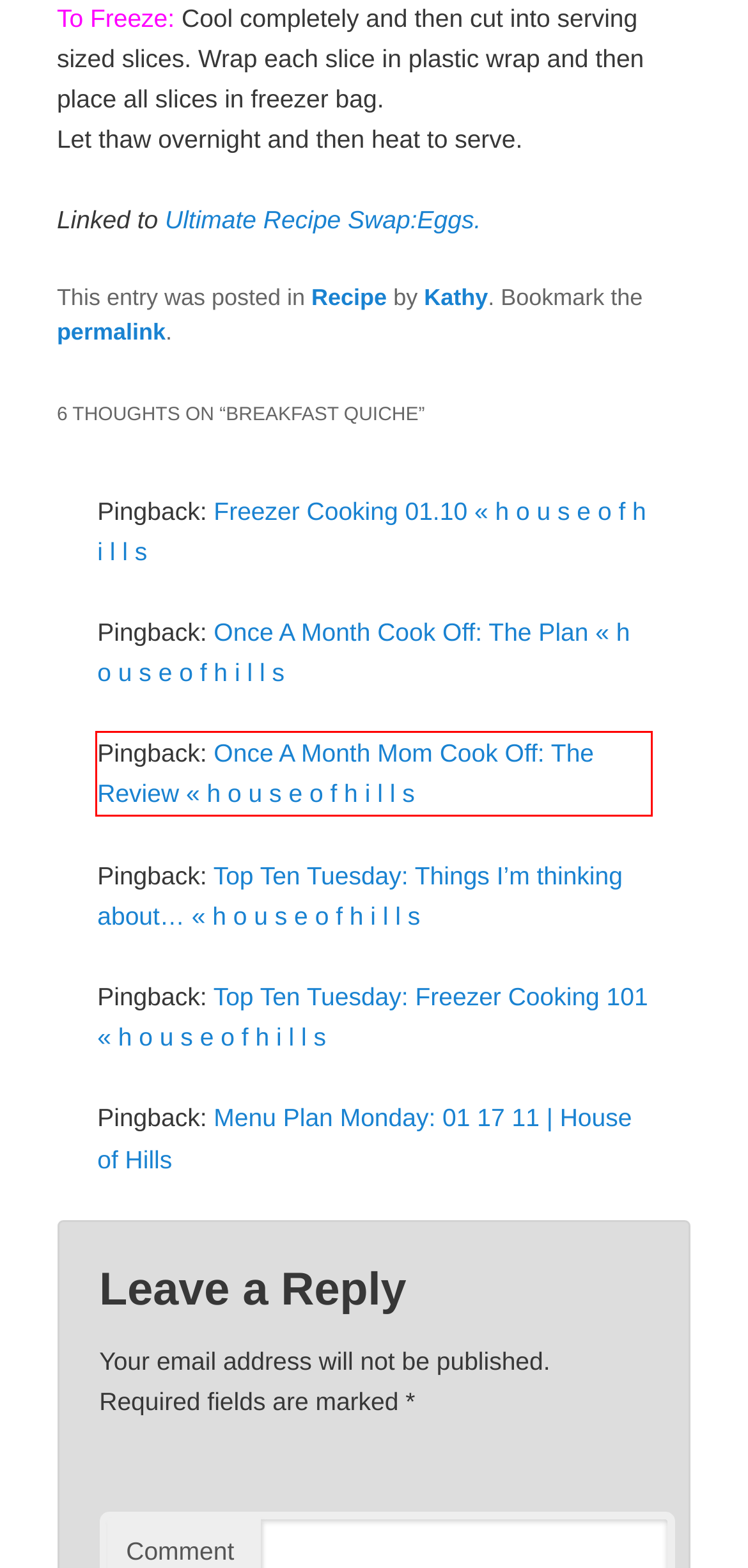Within the screenshot of the webpage, there is a red rectangle. Please recognize and generate the text content inside this red bounding box.

Pingback: Once A Month Mom Cook Off: The Review « h o u s e o f h i l l s